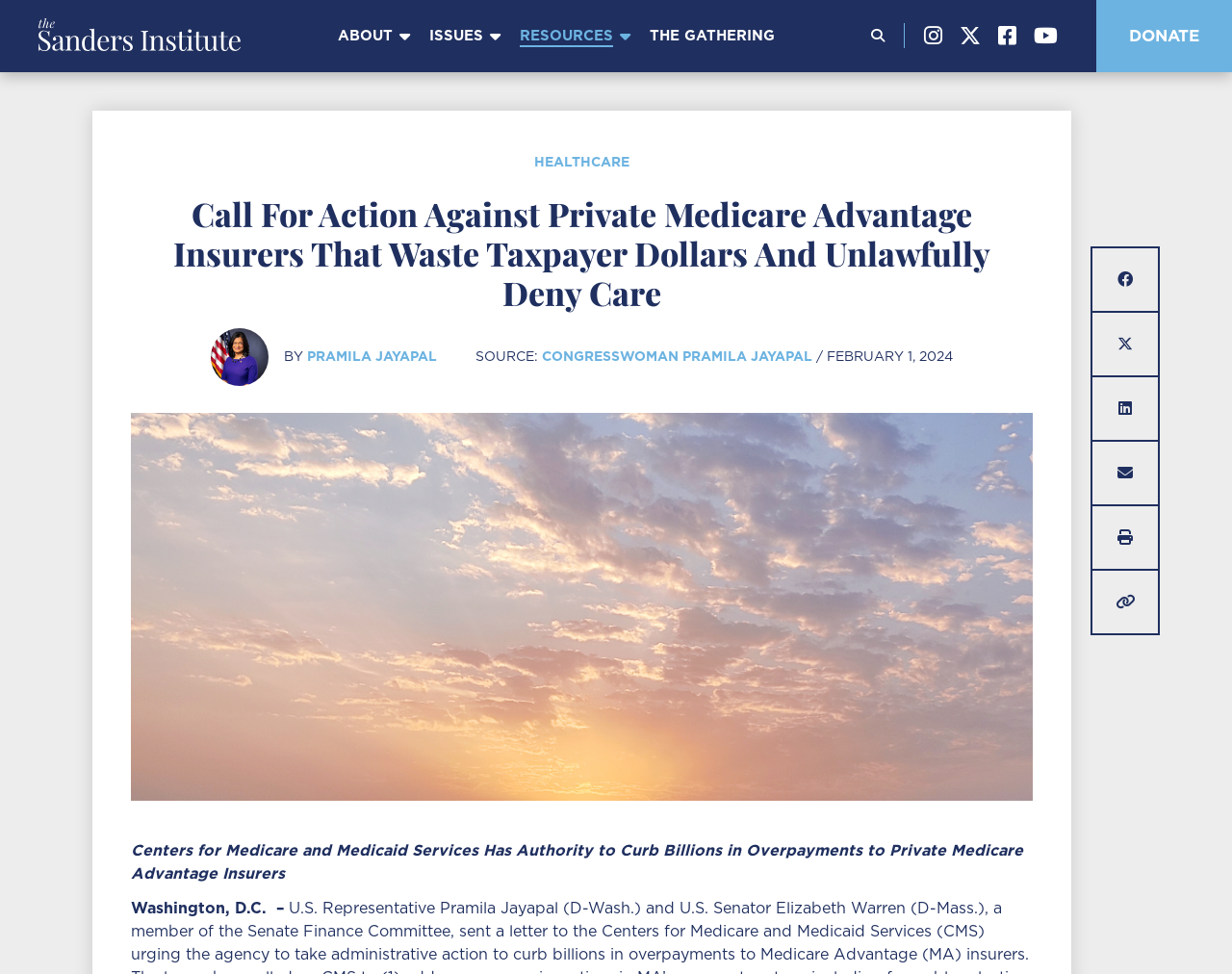What is the date mentioned in the article?
Use the information from the screenshot to give a comprehensive response to the question.

I found the answer by looking at the text near the author's name, which says '/ FEBRUARY 1, 2024'. This suggests that February 1, 2024 is the date related to the article.